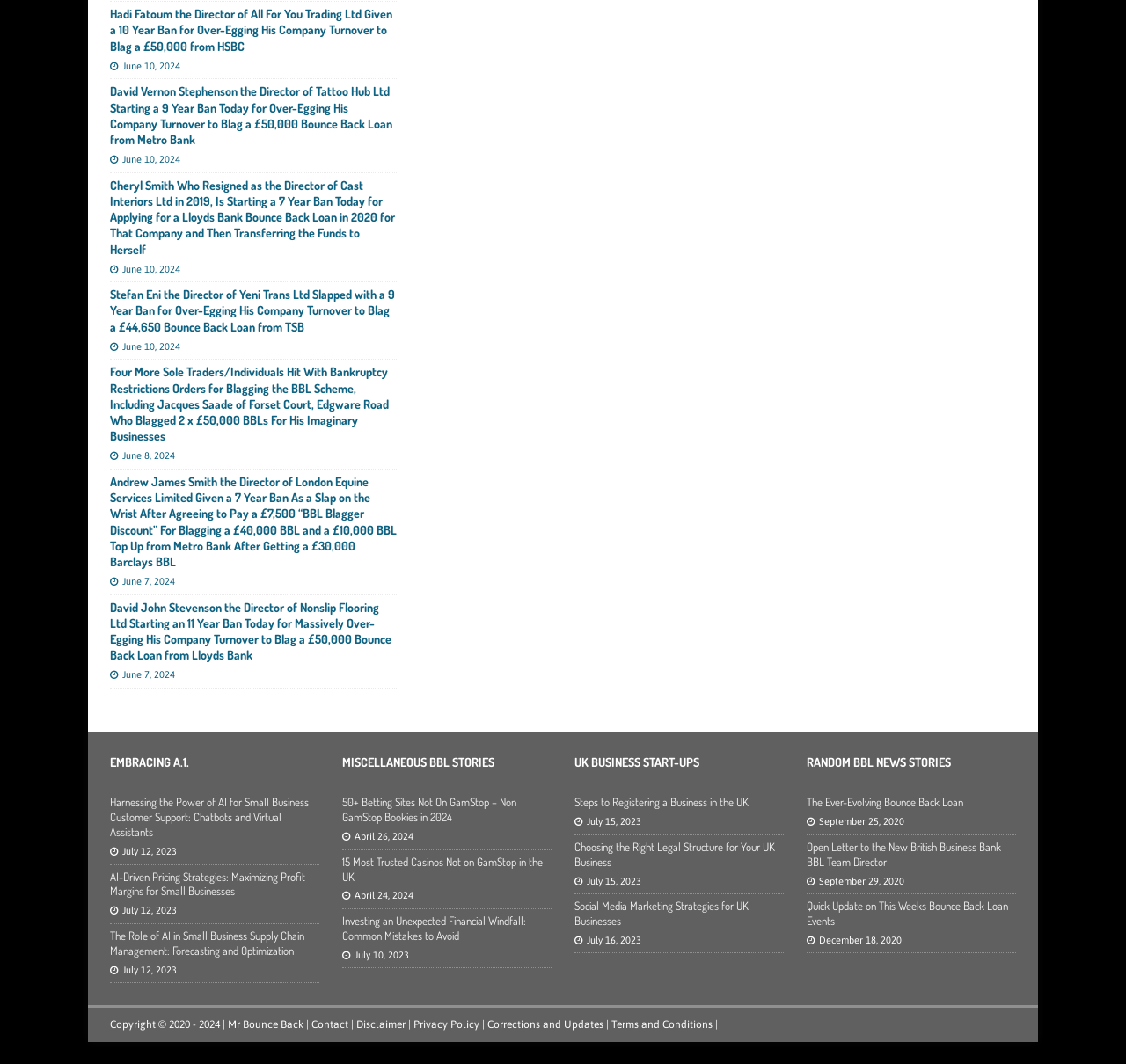How many years did Hadi Fatoum get banned for?
Provide a concise answer using a single word or phrase based on the image.

10 years